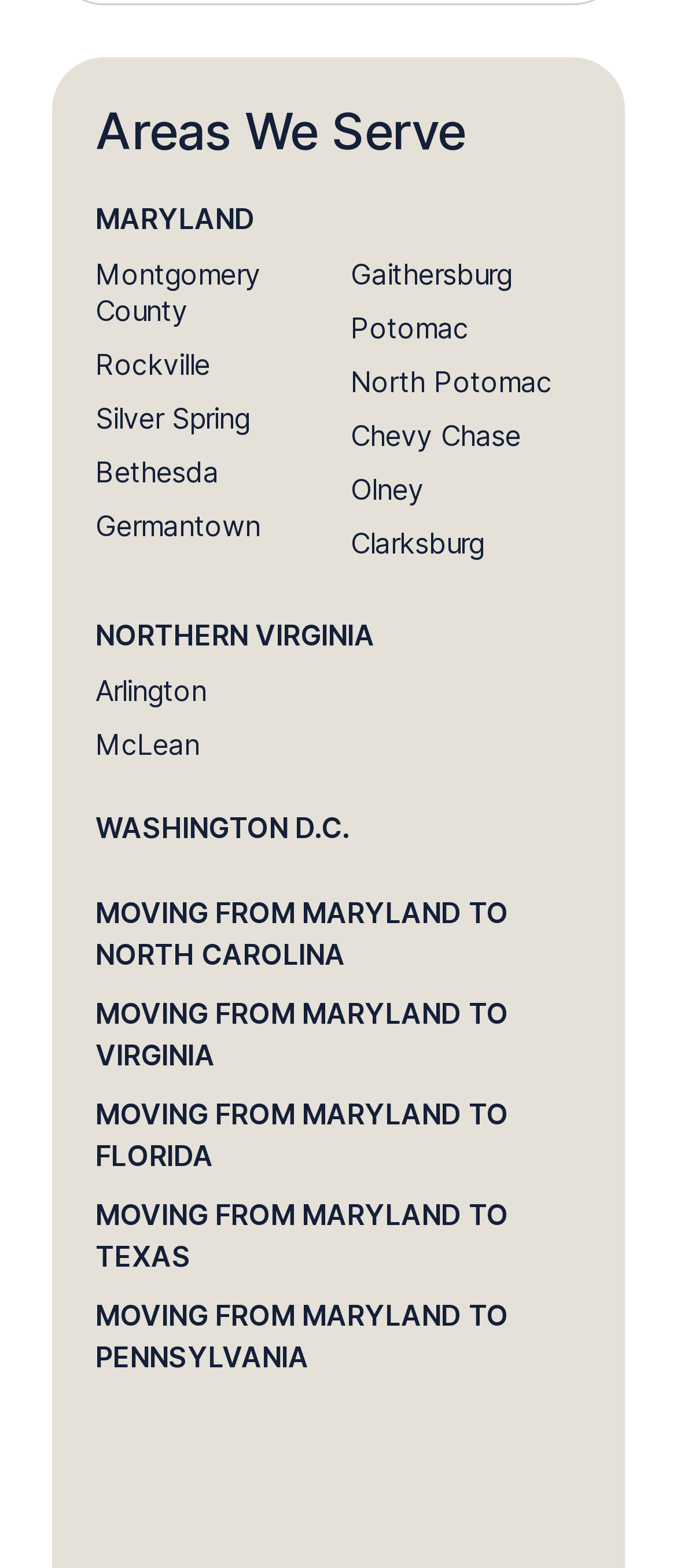Please mark the bounding box coordinates of the area that should be clicked to carry out the instruction: "Learn about moving to Texas".

[0.141, 0.762, 0.859, 0.815]